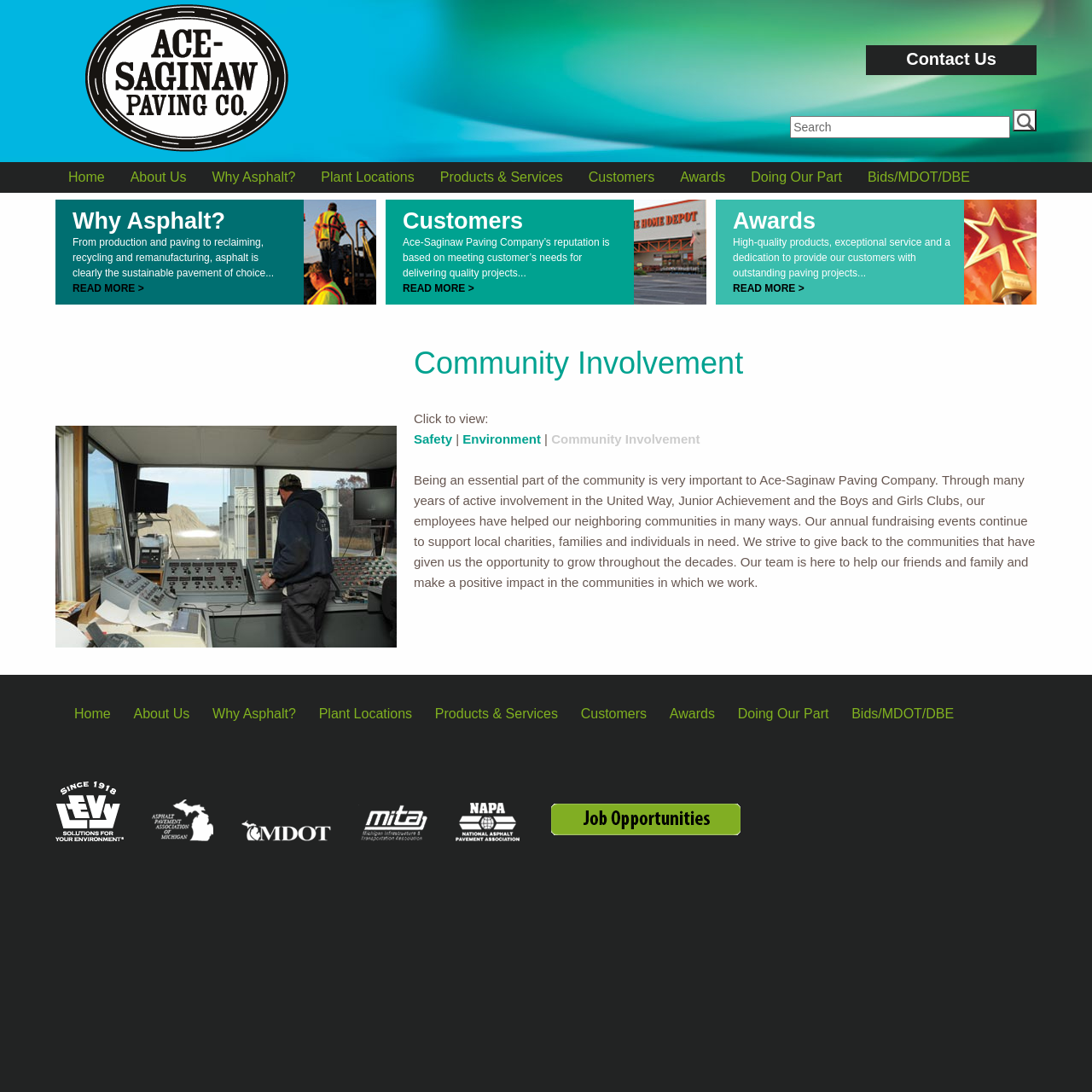From the details in the image, provide a thorough response to the question: What is the company's goal in their community involvement?

The webpage states that Ace-Saginaw Paving Company strives to give back to the communities that have given them the opportunity to grow throughout the decades, as part of their community involvement.